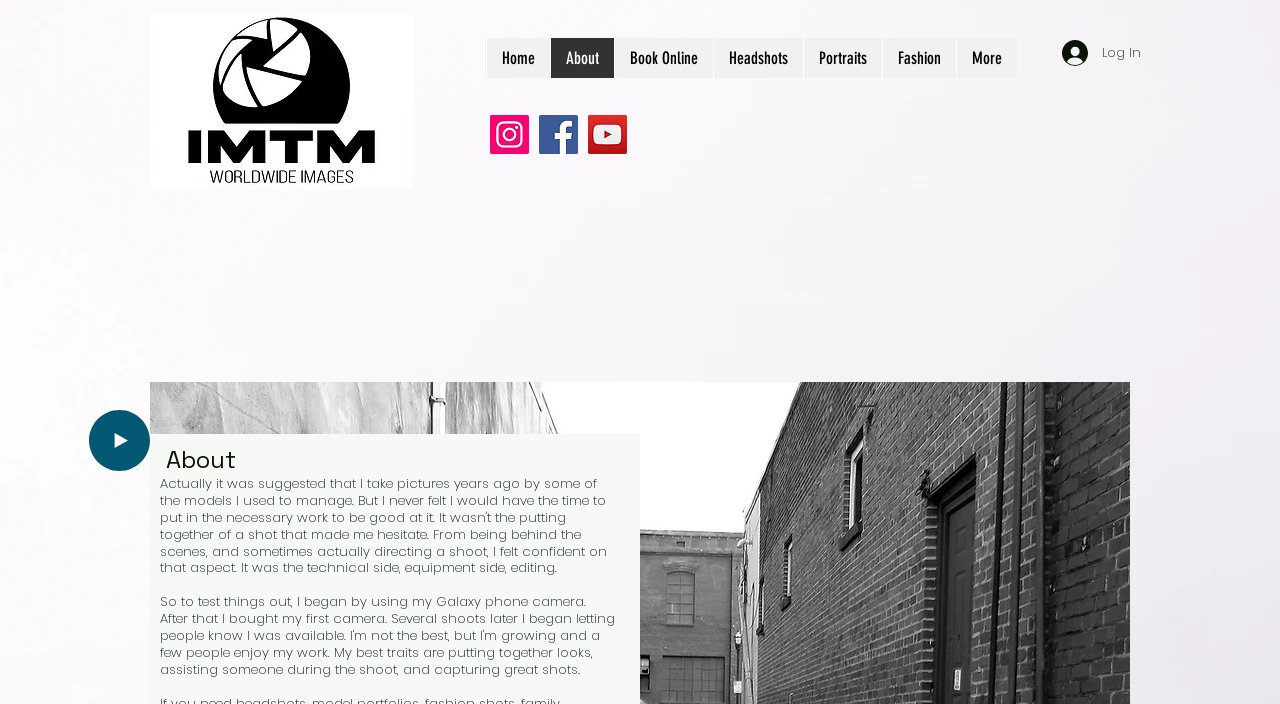Given the element description, predict the bounding box coordinates in the format (top-left x, top-left y, bottom-right x, bottom-right y). Make sure all values are between 0 and 1. Here is the element description: Log In

[0.819, 0.048, 0.883, 0.102]